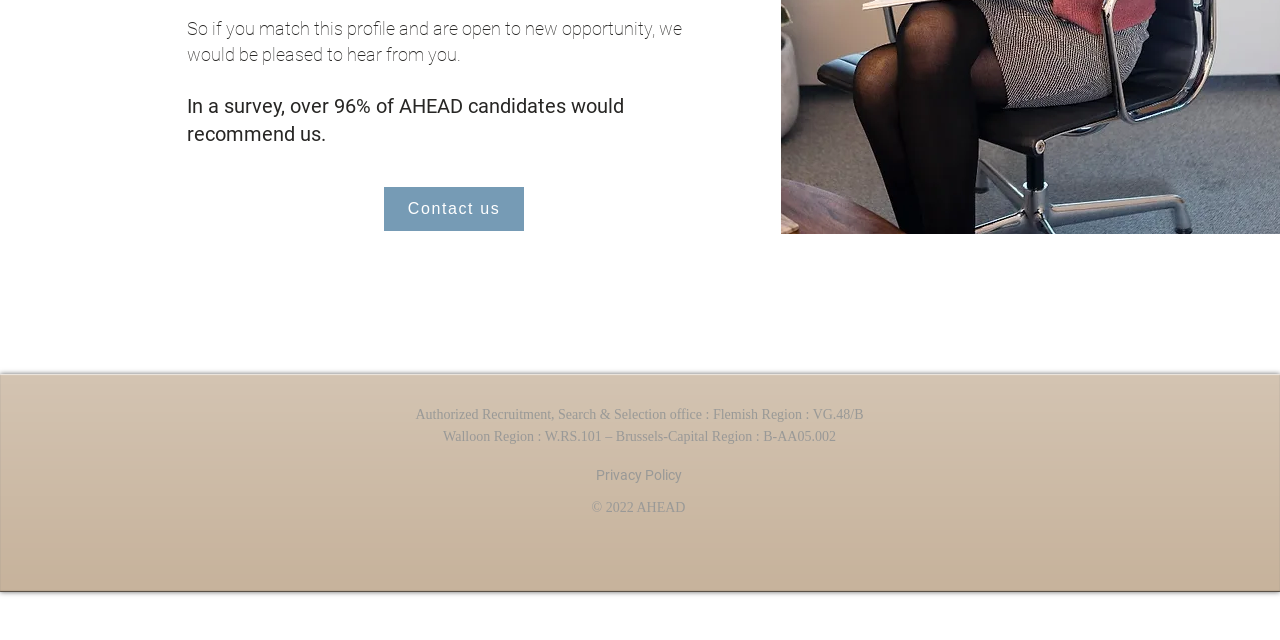Identify the bounding box for the described UI element: "Contact us".

[0.299, 0.291, 0.41, 0.362]